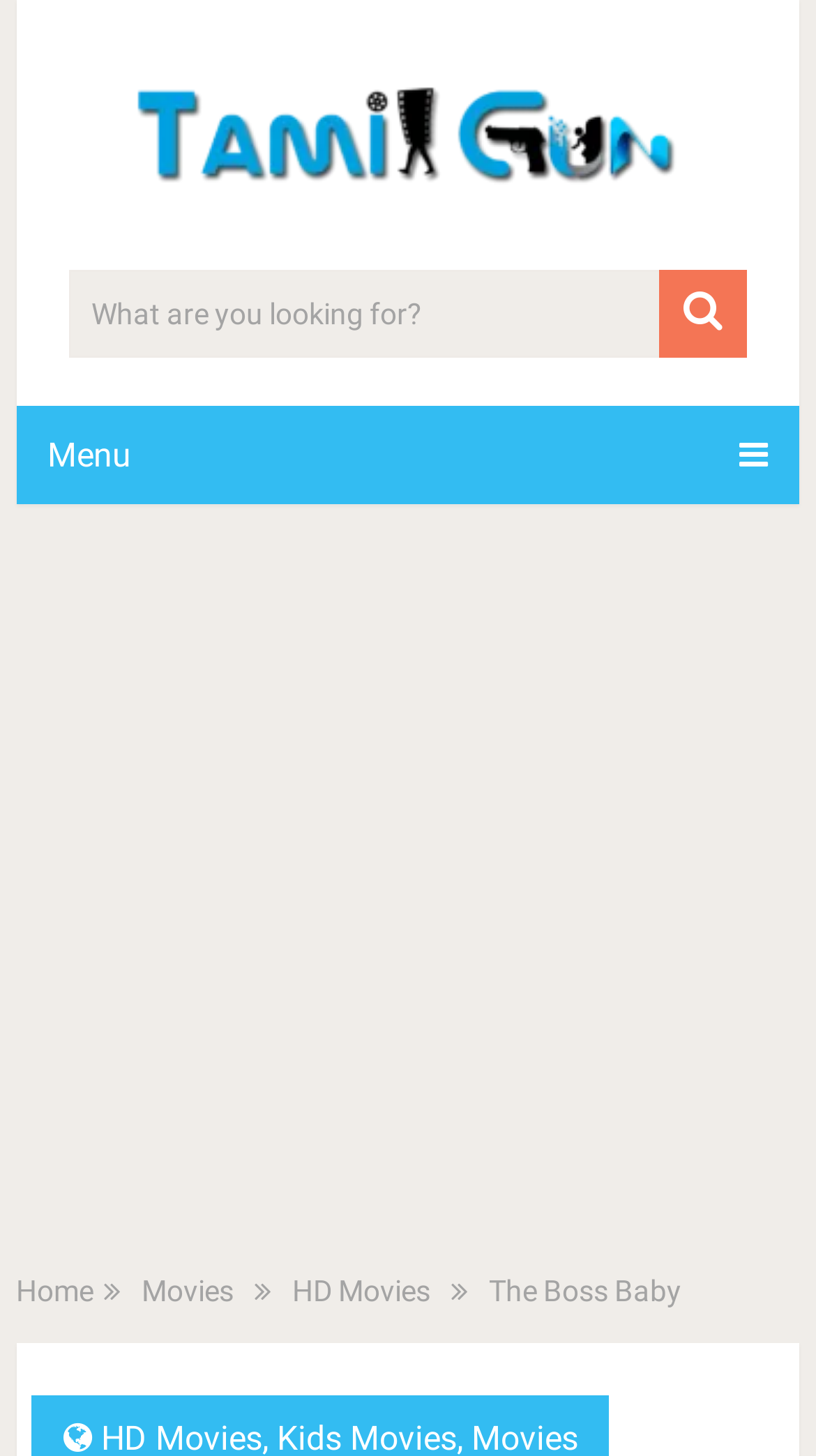Extract the top-level heading from the webpage and provide its text.

The Boss Baby